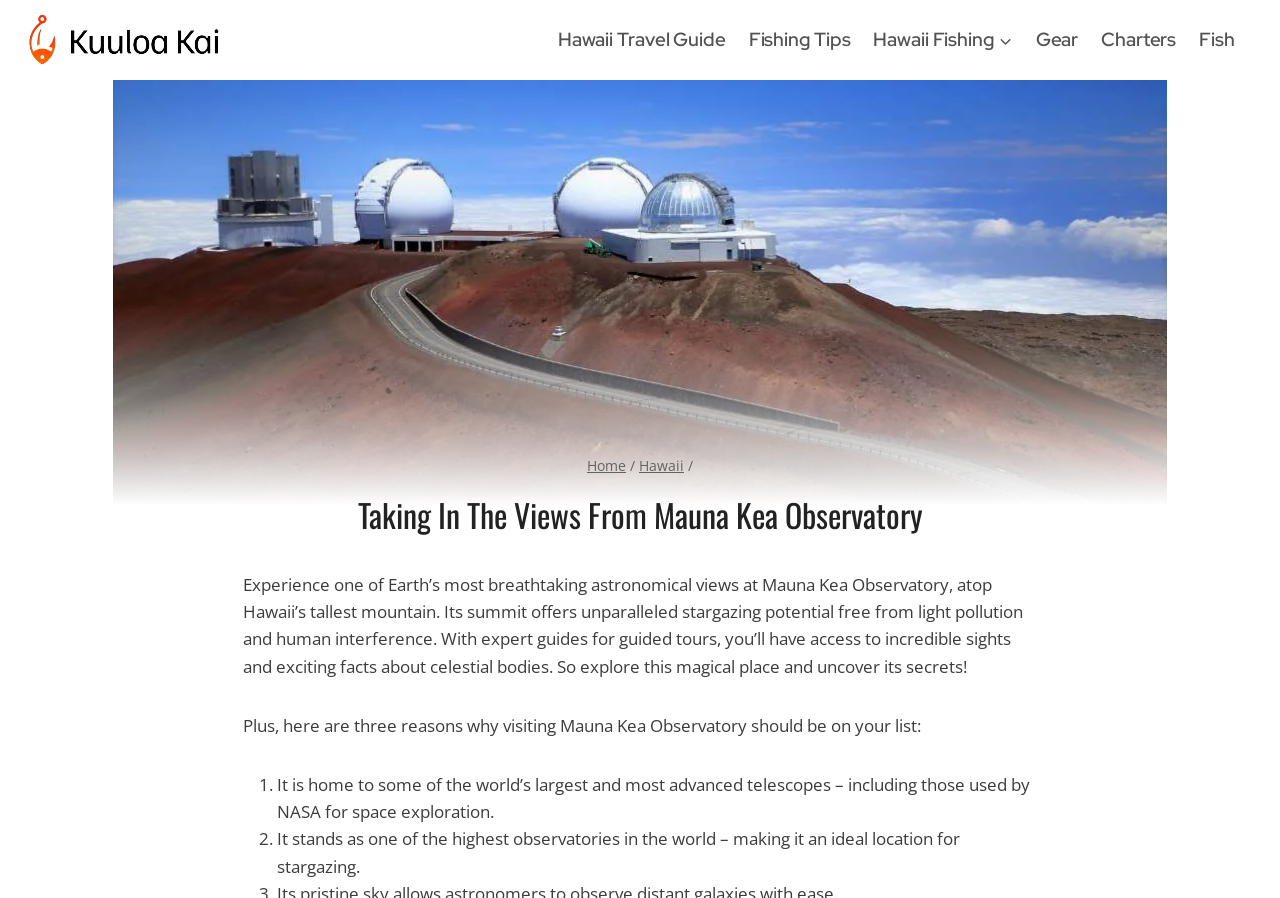Using the format (top-left x, top-left y, bottom-right x, bottom-right y), and given the element description, identify the bounding box coordinates within the screenshot: Hawaii Travel Guide

[0.427, 0.015, 0.576, 0.074]